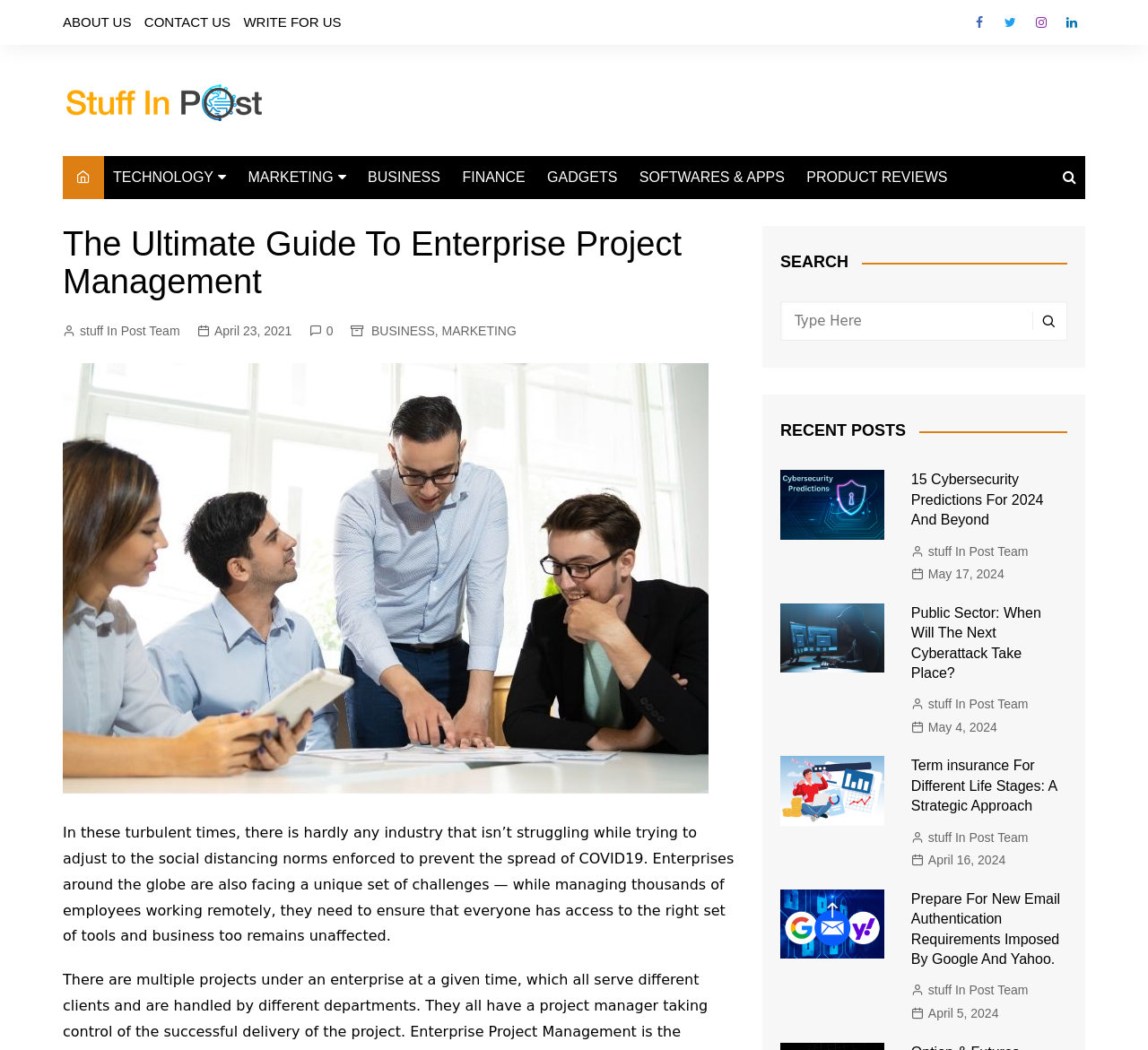Please find and report the bounding box coordinates of the element to click in order to perform the following action: "View Public Sector: When Will The Next Cyberattack Take Place?". The coordinates should be expressed as four float numbers between 0 and 1, in the format [left, top, right, bottom].

[0.794, 0.576, 0.907, 0.648]